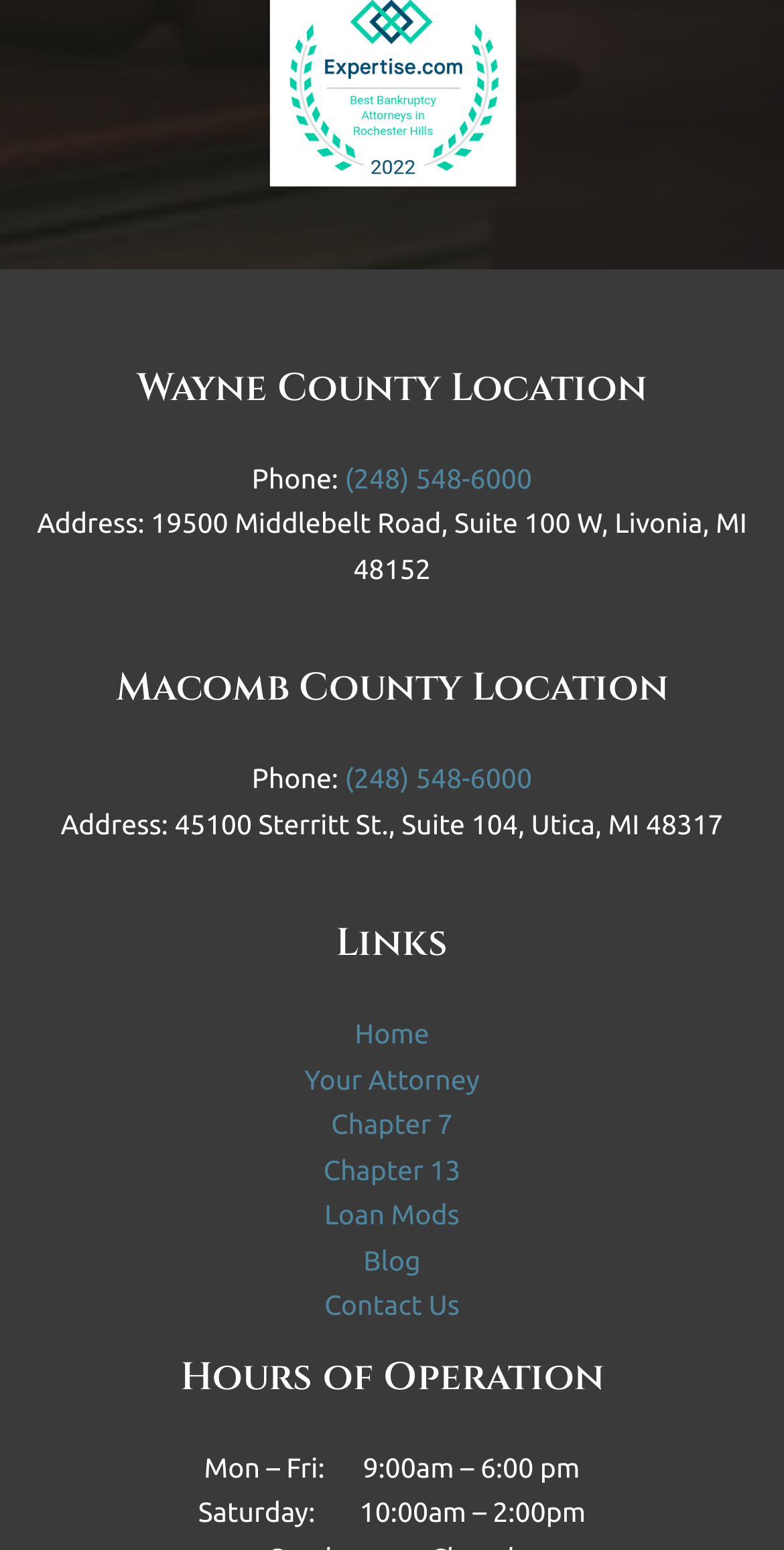Indicate the bounding box coordinates of the element that needs to be clicked to satisfy the following instruction: "Check the 'Hours of Operation'". The coordinates should be four float numbers between 0 and 1, i.e., [left, top, right, bottom].

[0.26, 0.936, 0.74, 0.957]